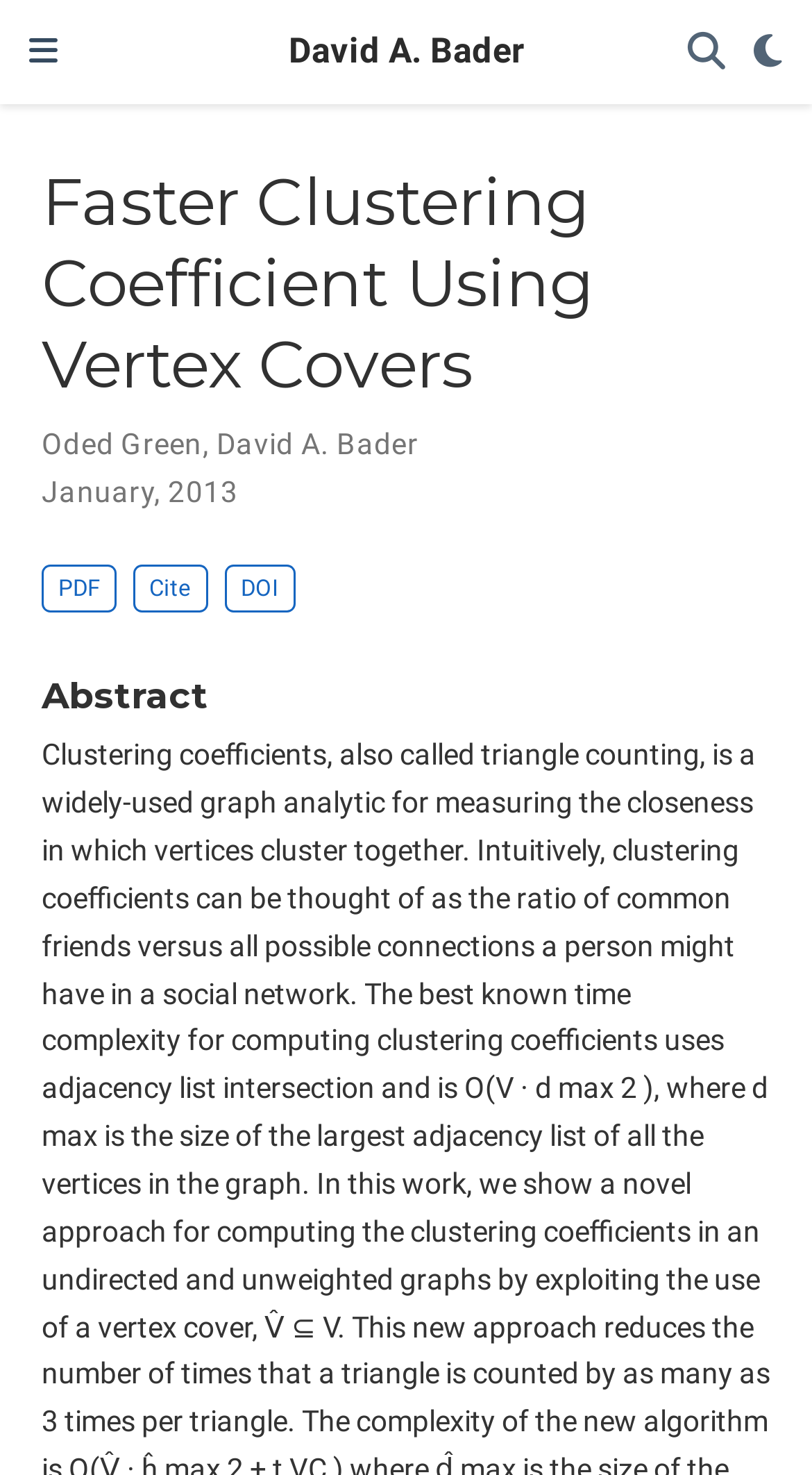Explain the webpage's layout and main content in detail.

The webpage is about "Faster Clustering Coefficient Using Vertex Covers" by David A. Bader. At the top left, there is a button to toggle navigation. To the right of the button, there are three links: "David A. Bader", "Search", and "Display preferences". The title of the webpage, "Faster Clustering Coefficient Using Vertex Covers", is displayed prominently in the middle of the top section.

Below the title, there are three links: "Oded Green", a comma, and "David A. Bader", indicating the authors of the content. The date "January, 2013" is displayed to the right of the authors' names. There are three links below the date: "PDF", "Cite", and "DOI", which likely provide access to the content in different formats.

The main content of the webpage is divided into sections, with the first section titled "Abstract". The abstract section takes up most of the webpage, but its content is not specified.